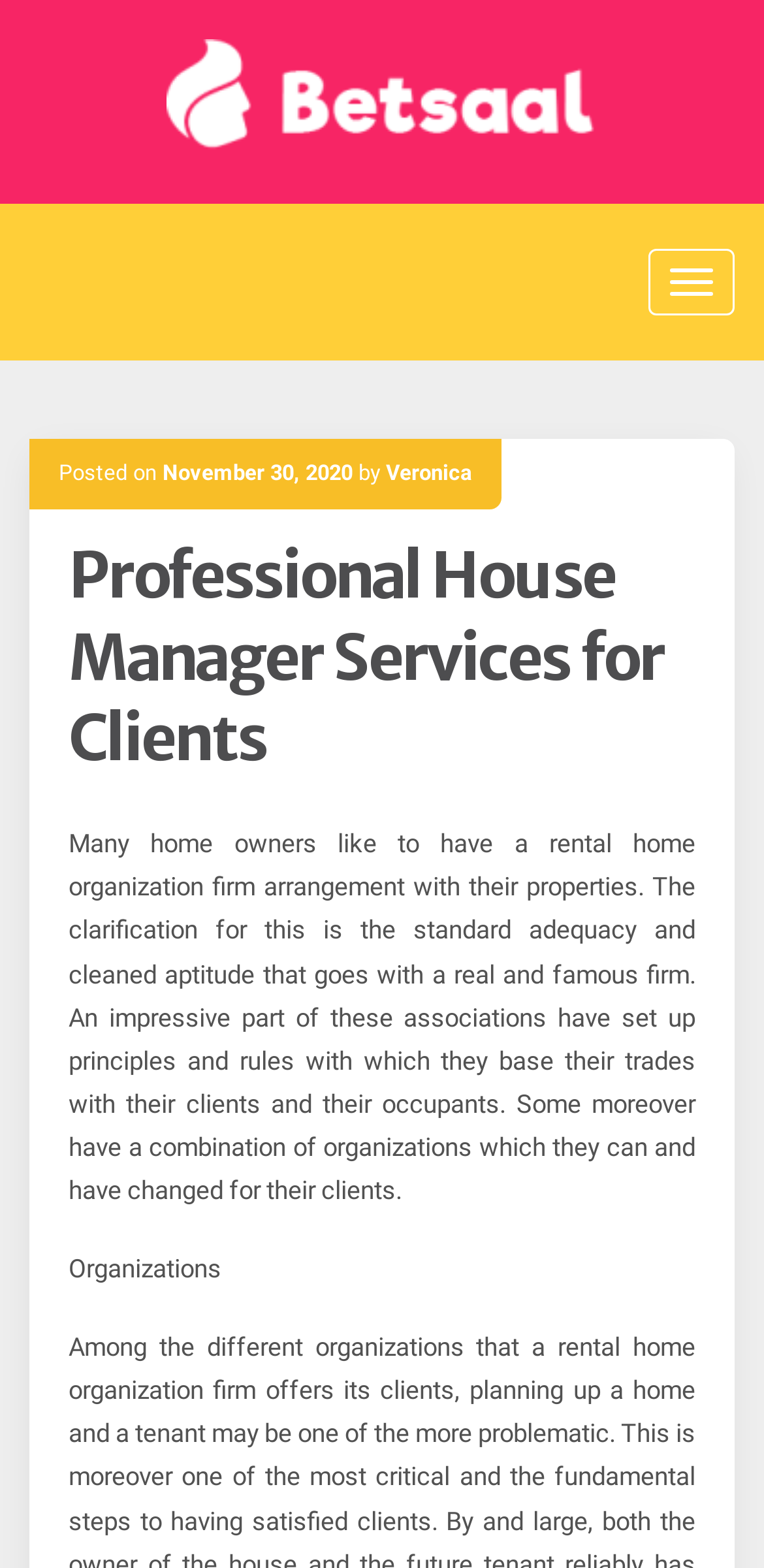What is the purpose of a rental home organization firm?
Answer the question with a single word or phrase, referring to the image.

standard adequacy and cleaned aptitude